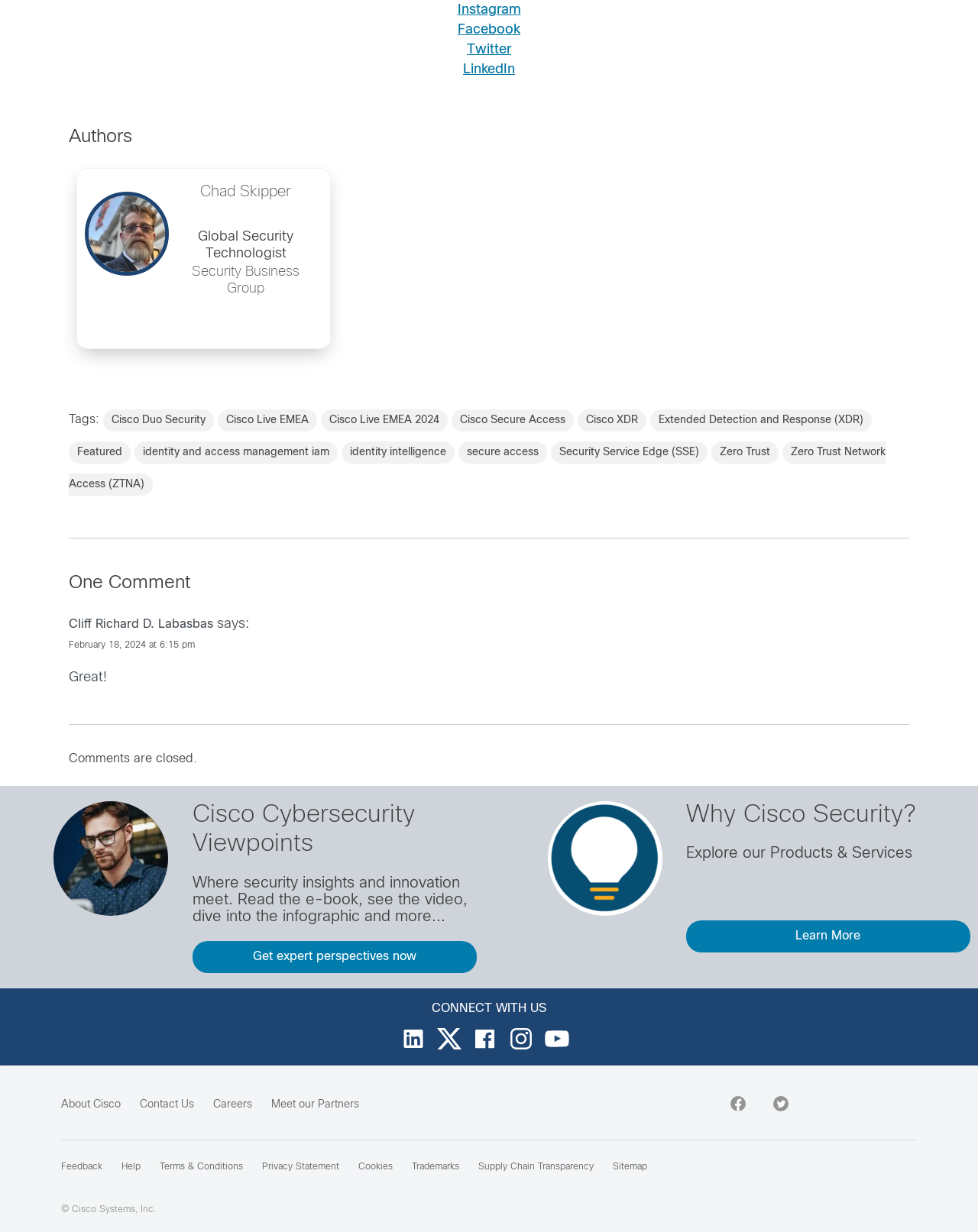Given the description of a UI element: "Feedback", identify the bounding box coordinates of the matching element in the webpage screenshot.

[0.062, 0.943, 0.105, 0.951]